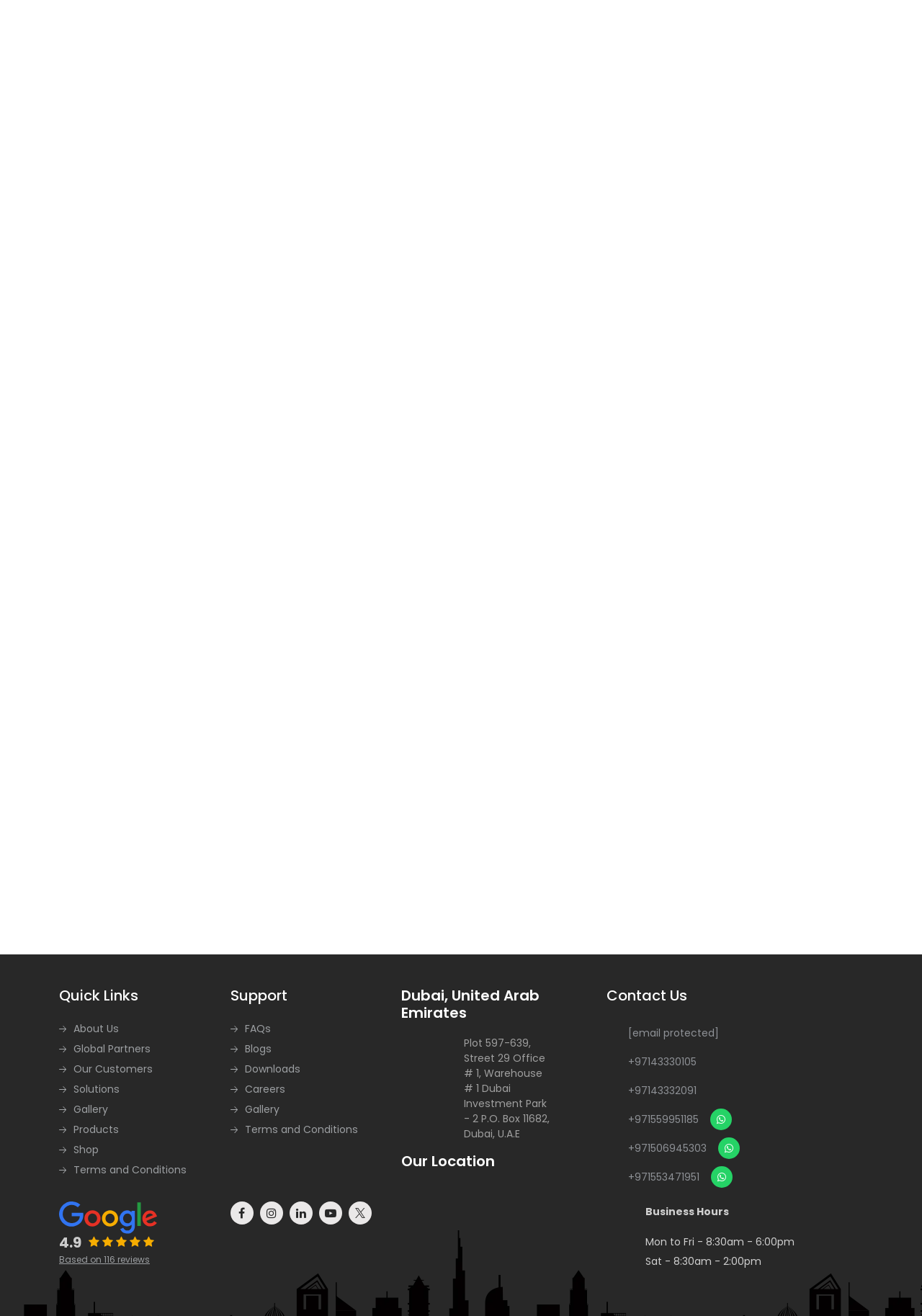Respond concisely with one word or phrase to the following query:
What is the purpose of the vapor recovery system?

To recover vapor